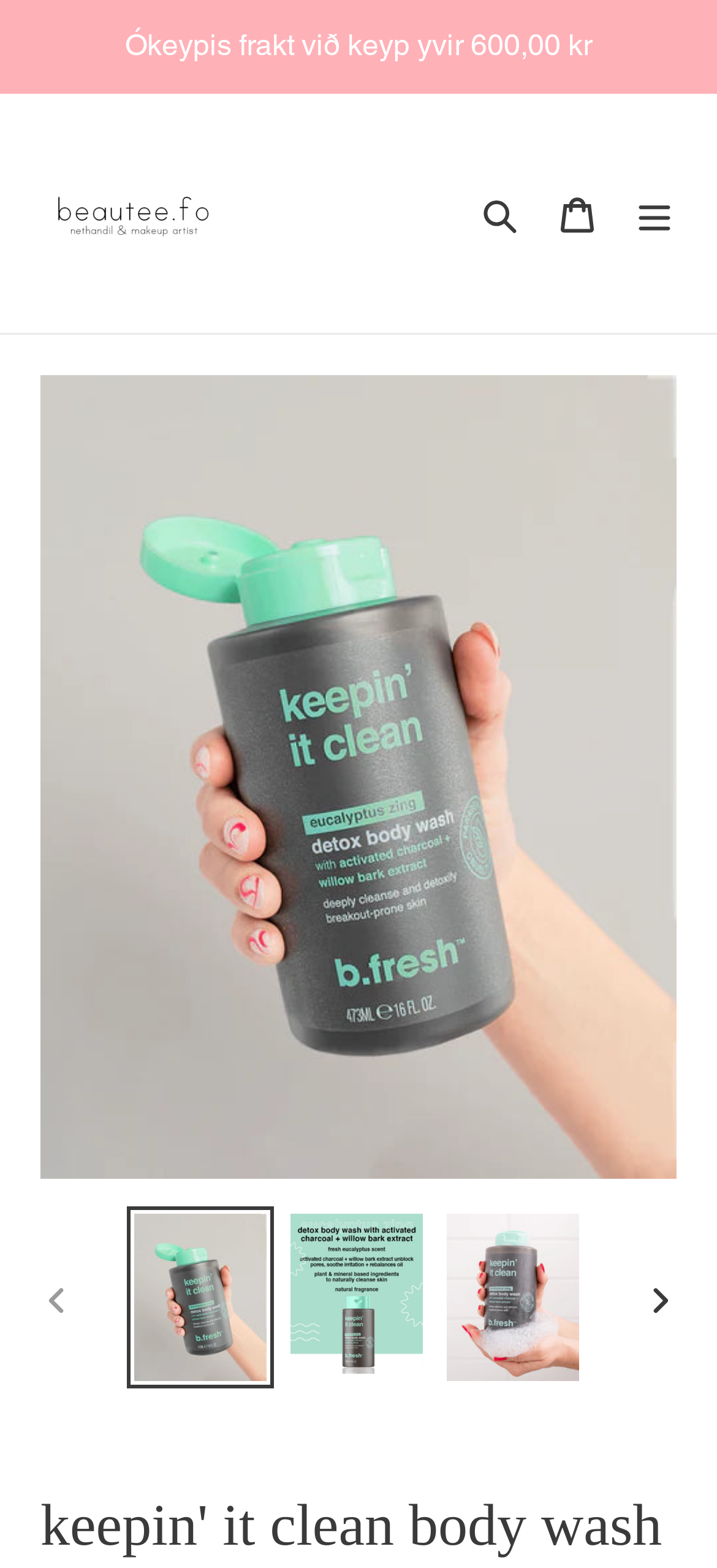Given the element description Next slide, identify the bounding box coordinates for the UI element on the webpage screenshot. The format should be (top-left x, top-left y, bottom-right x, bottom-right y), with values between 0 and 1.

[0.864, 0.804, 0.977, 0.851]